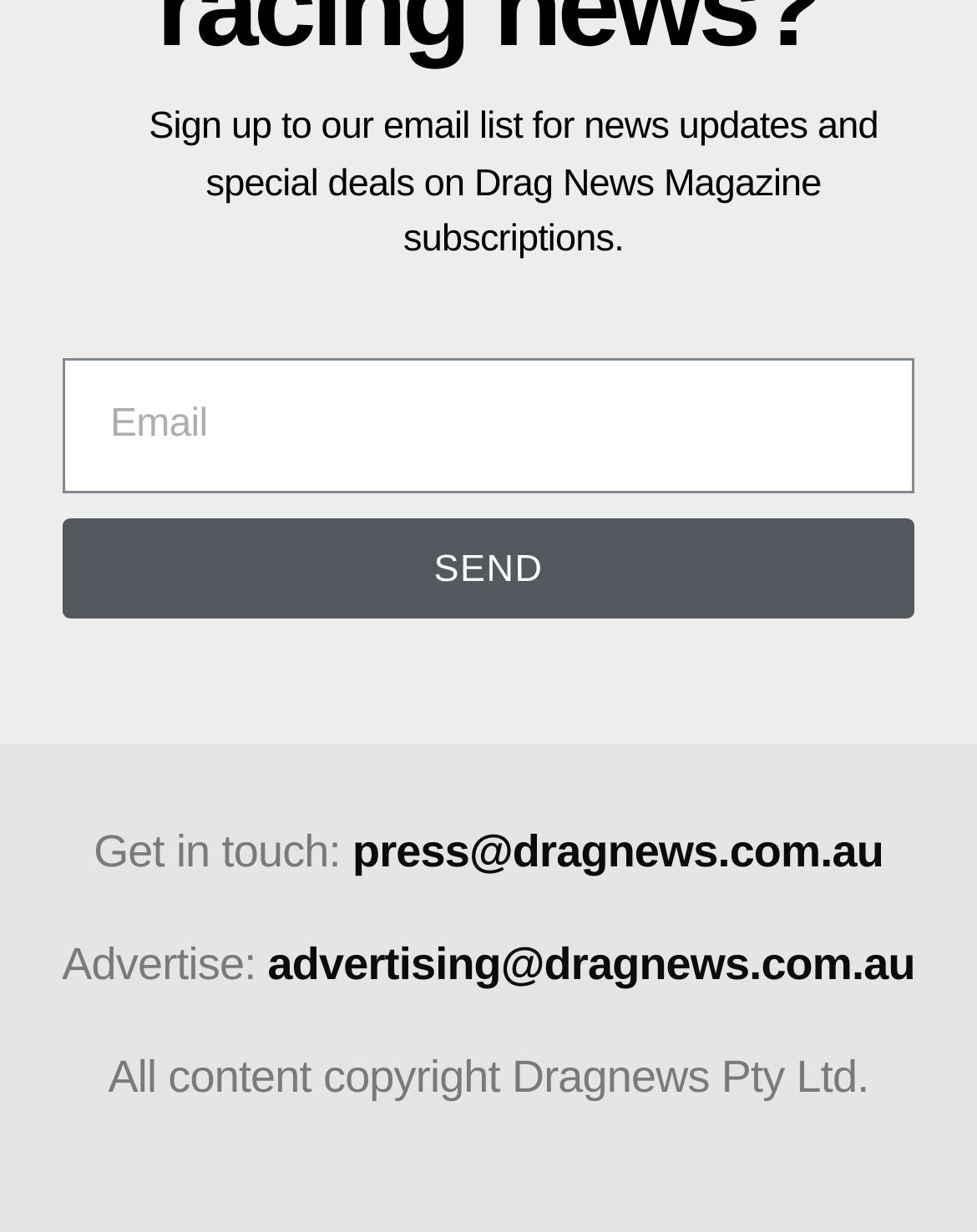Extract the bounding box coordinates for the UI element described by the text: "name="form_fields[email]" placeholder="Email"". The coordinates should be in the form of [left, top, right, bottom] with values between 0 and 1.

[0.064, 0.29, 0.936, 0.401]